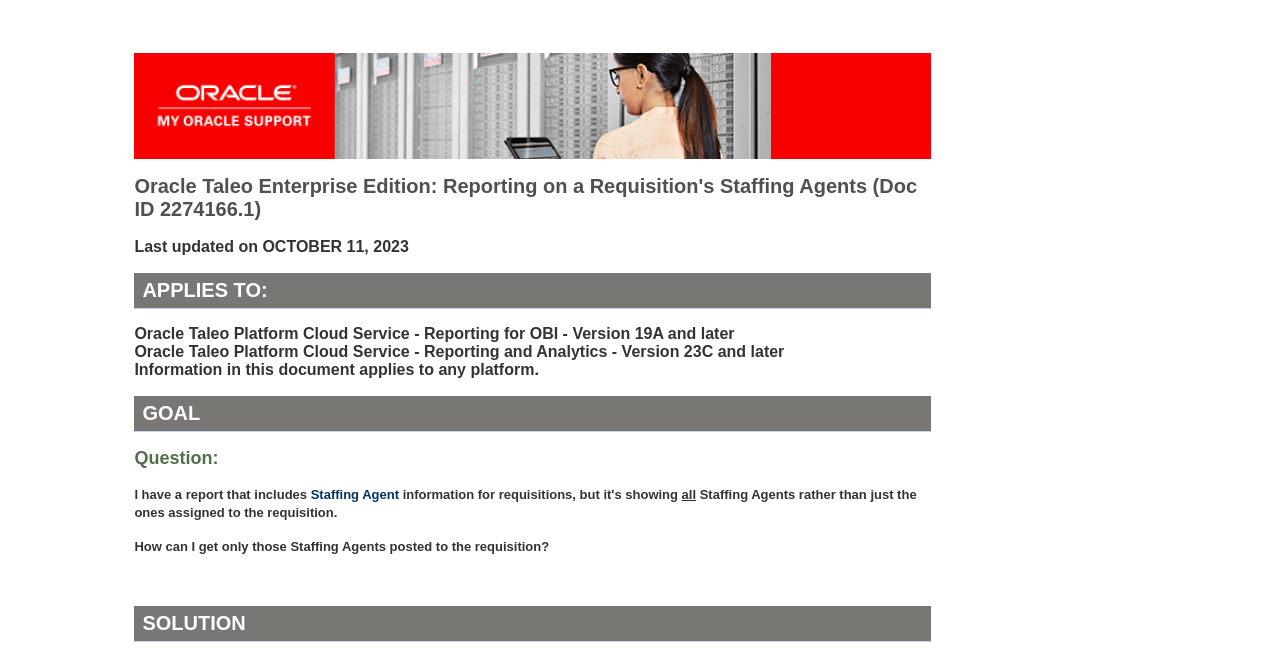Please examine the image and provide a detailed answer to the question: What is the question being asked in this document?

The question being asked in this document is 'How can I get only those Staffing Agents posted to the requisition?' which is indicated by the 'Question:' heading and the subsequent text.